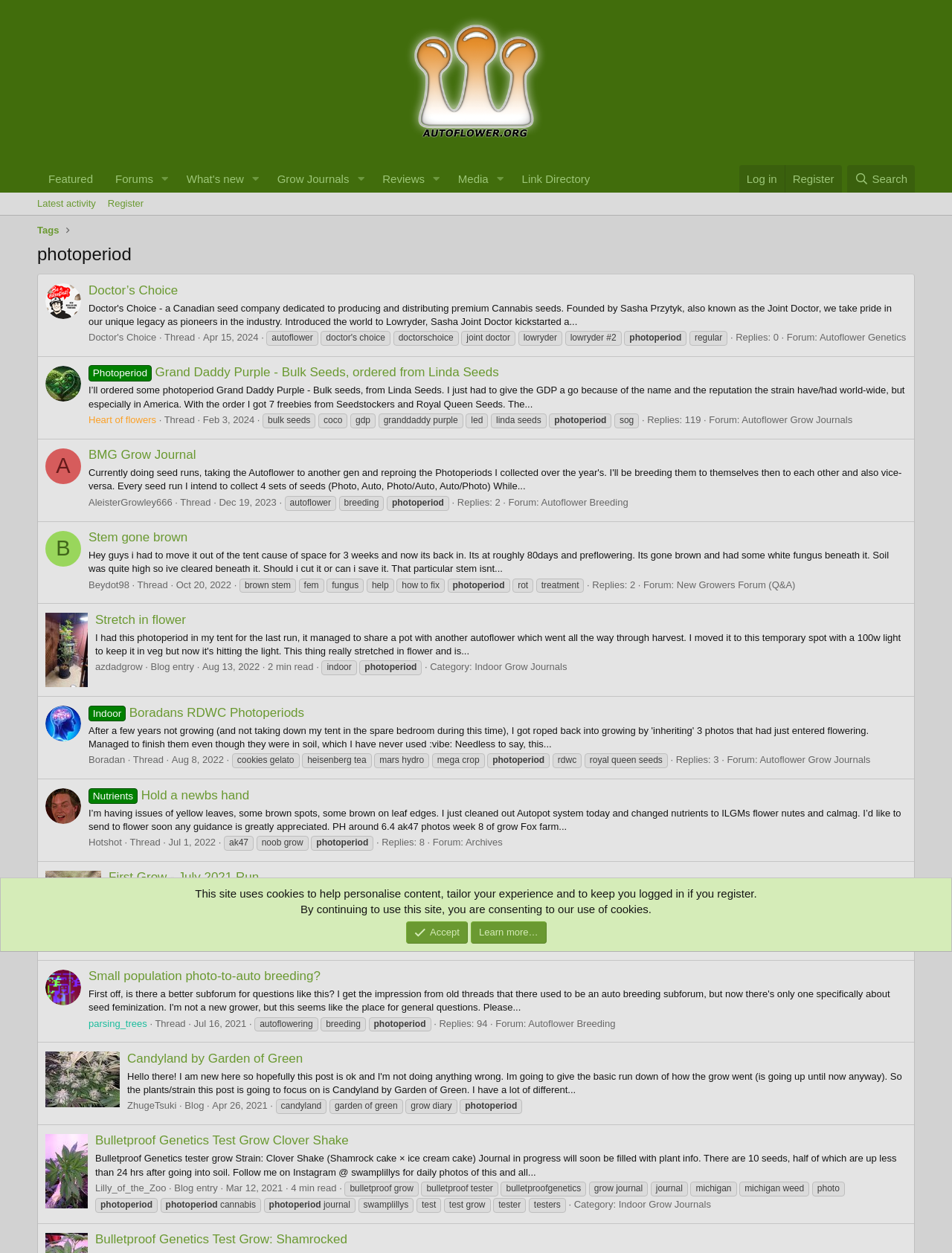Determine the bounding box coordinates for the UI element with the following description: "BMG Grow Journal". The coordinates should be four float numbers between 0 and 1, represented as [left, top, right, bottom].

[0.093, 0.357, 0.206, 0.369]